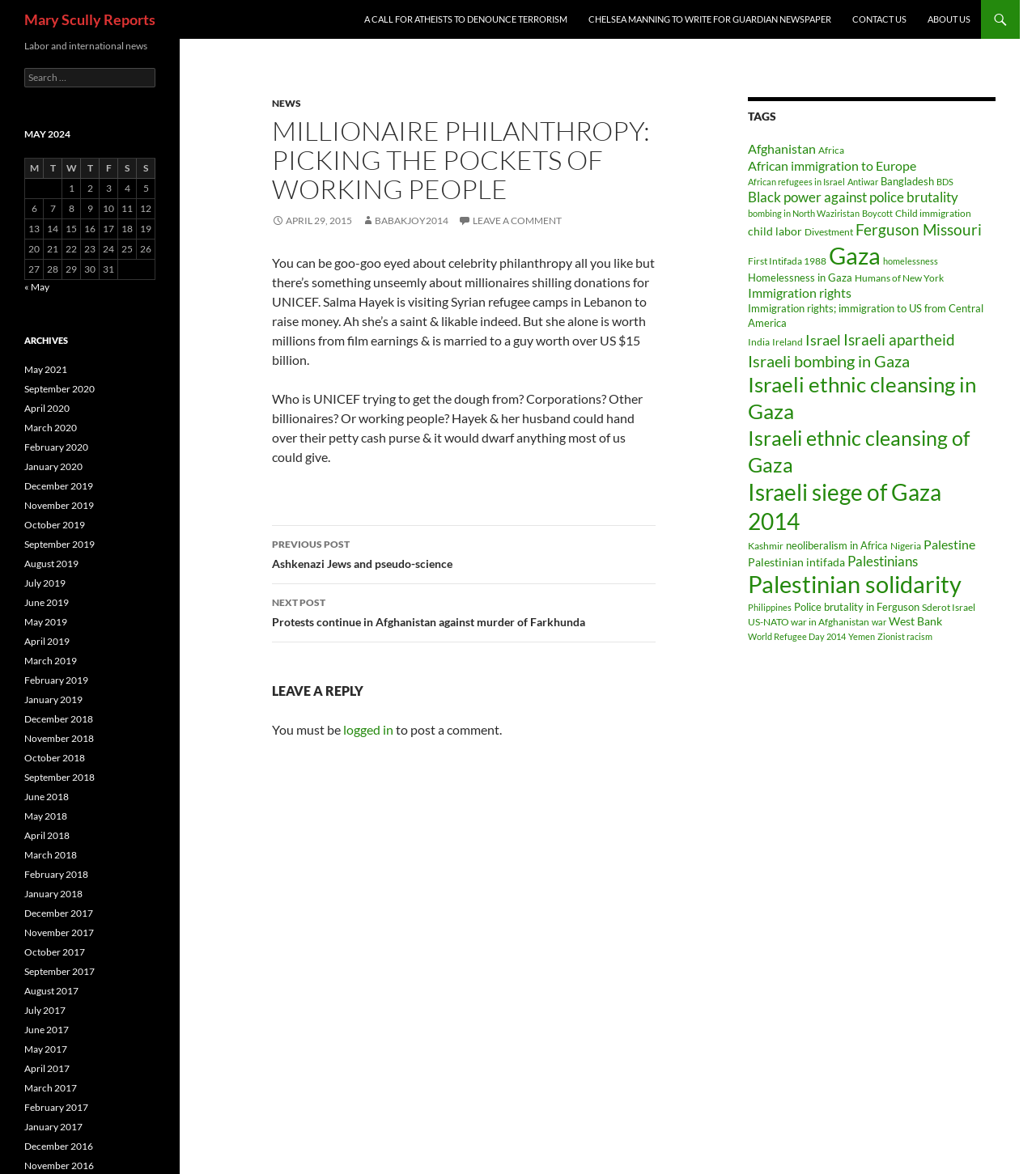Can you pinpoint the bounding box coordinates for the clickable element required for this instruction: "Read the article 'MILLIONAIRE PHILANTHROPY: PICKING THE POCKETS OF WORKING PEOPLE'"? The coordinates should be four float numbers between 0 and 1, i.e., [left, top, right, bottom].

[0.262, 0.099, 0.633, 0.174]